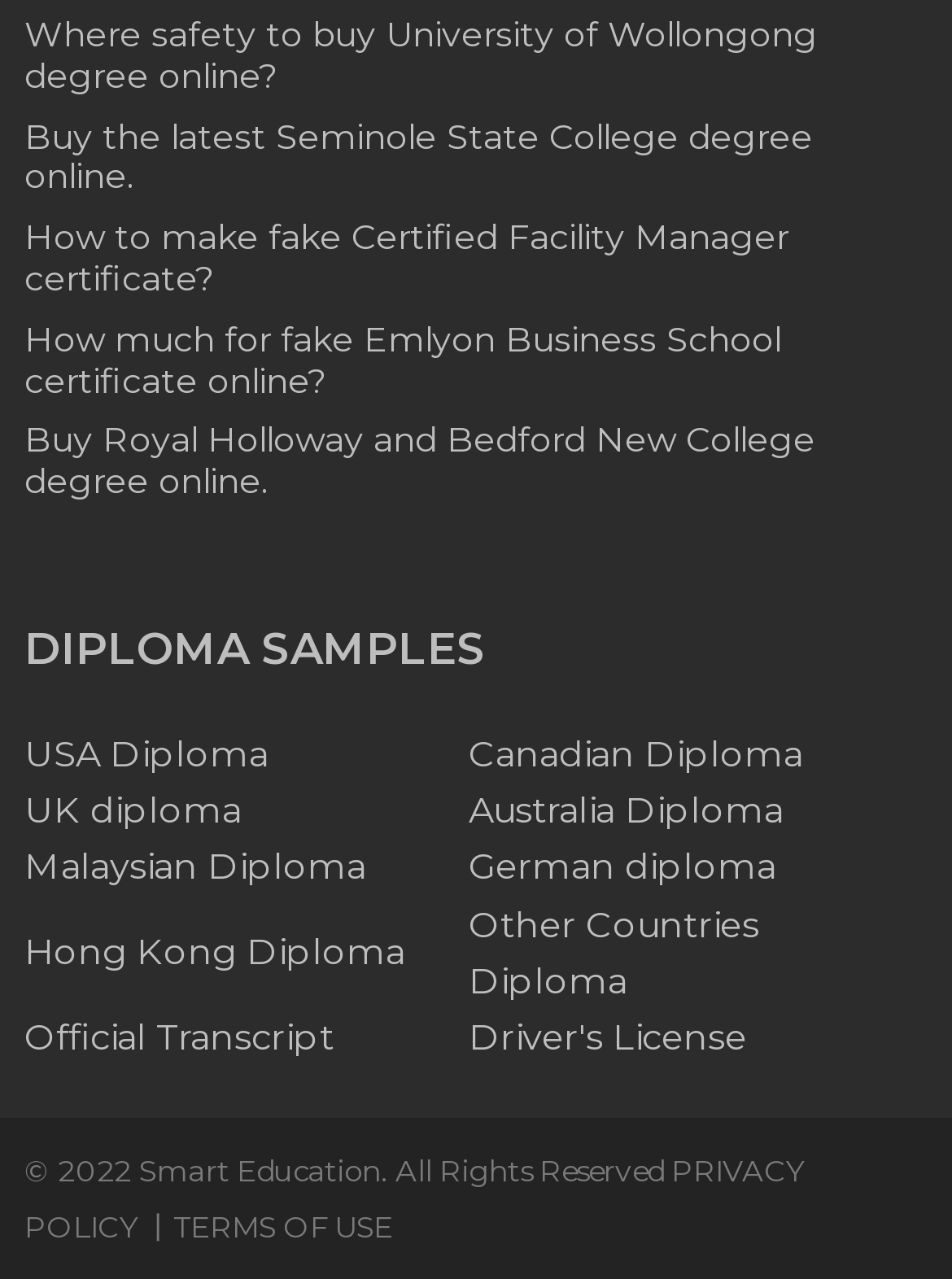What is the topic of the first article?
Answer the question with just one word or phrase using the image.

University of Wollongong degree